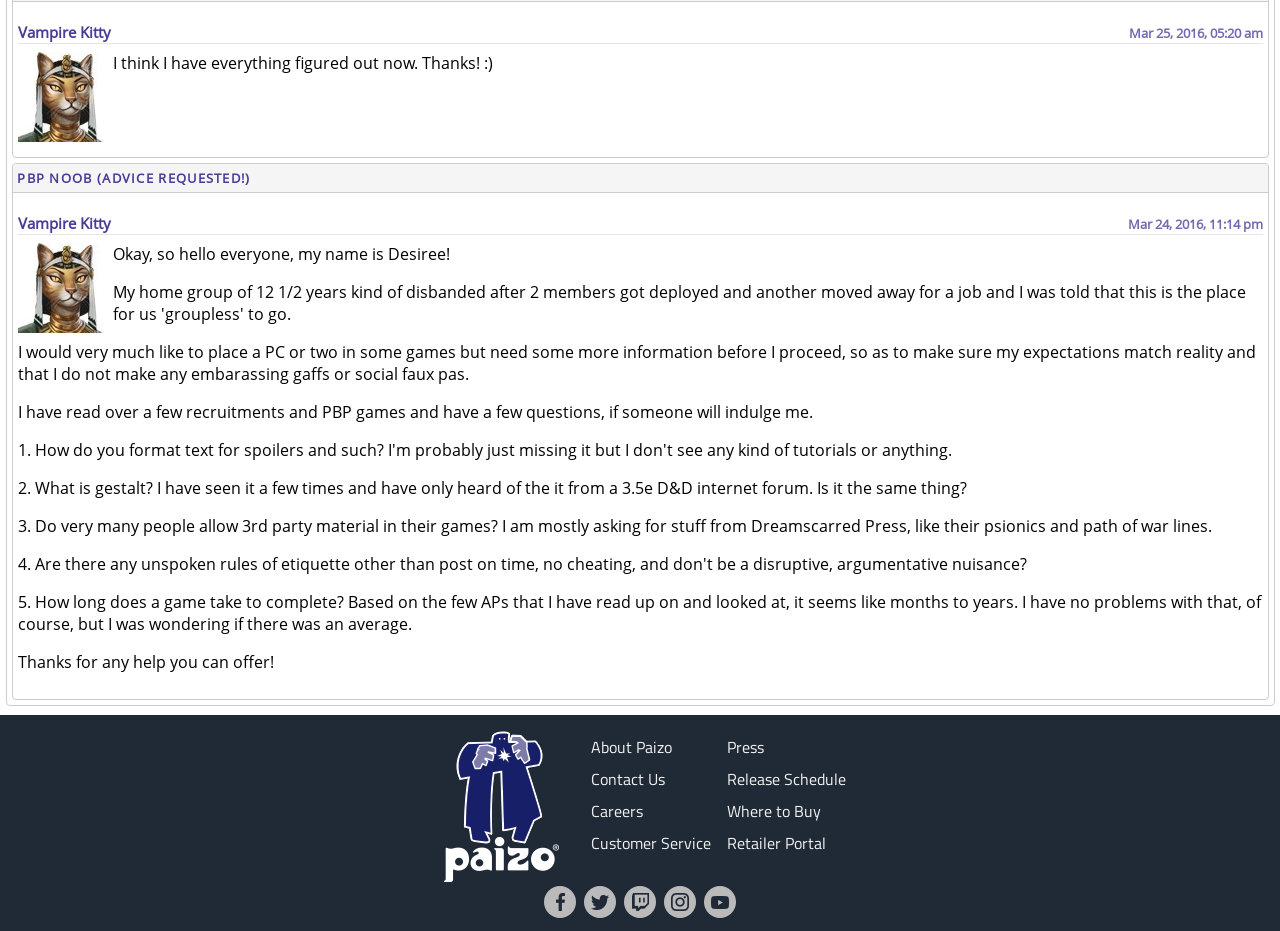Pinpoint the bounding box coordinates of the area that should be clicked to complete the following instruction: "Click on the link 'About Paizo'". The coordinates must be given as four float numbers between 0 and 1, i.e., [left, top, right, bottom].

[0.461, 0.79, 0.525, 0.816]